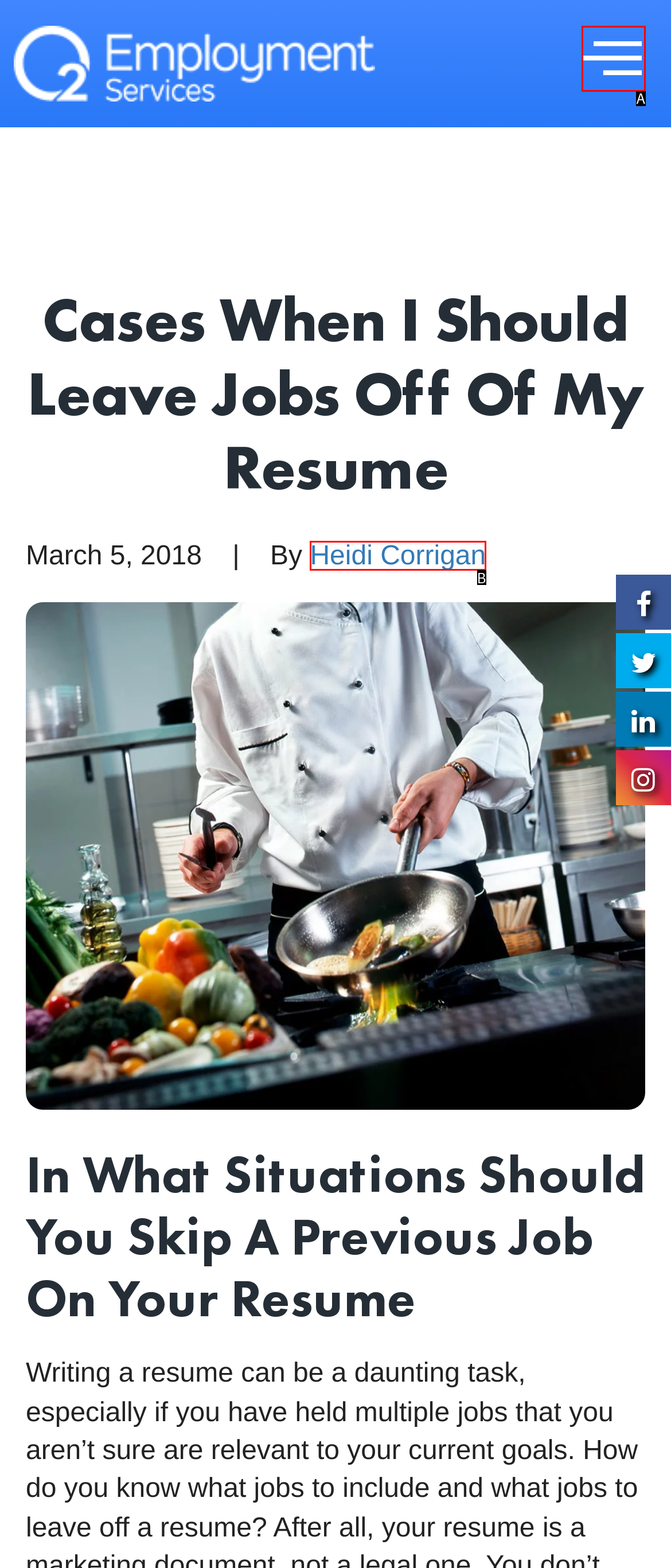Select the letter of the option that corresponds to: Heidi Corrigan
Provide the letter from the given options.

B